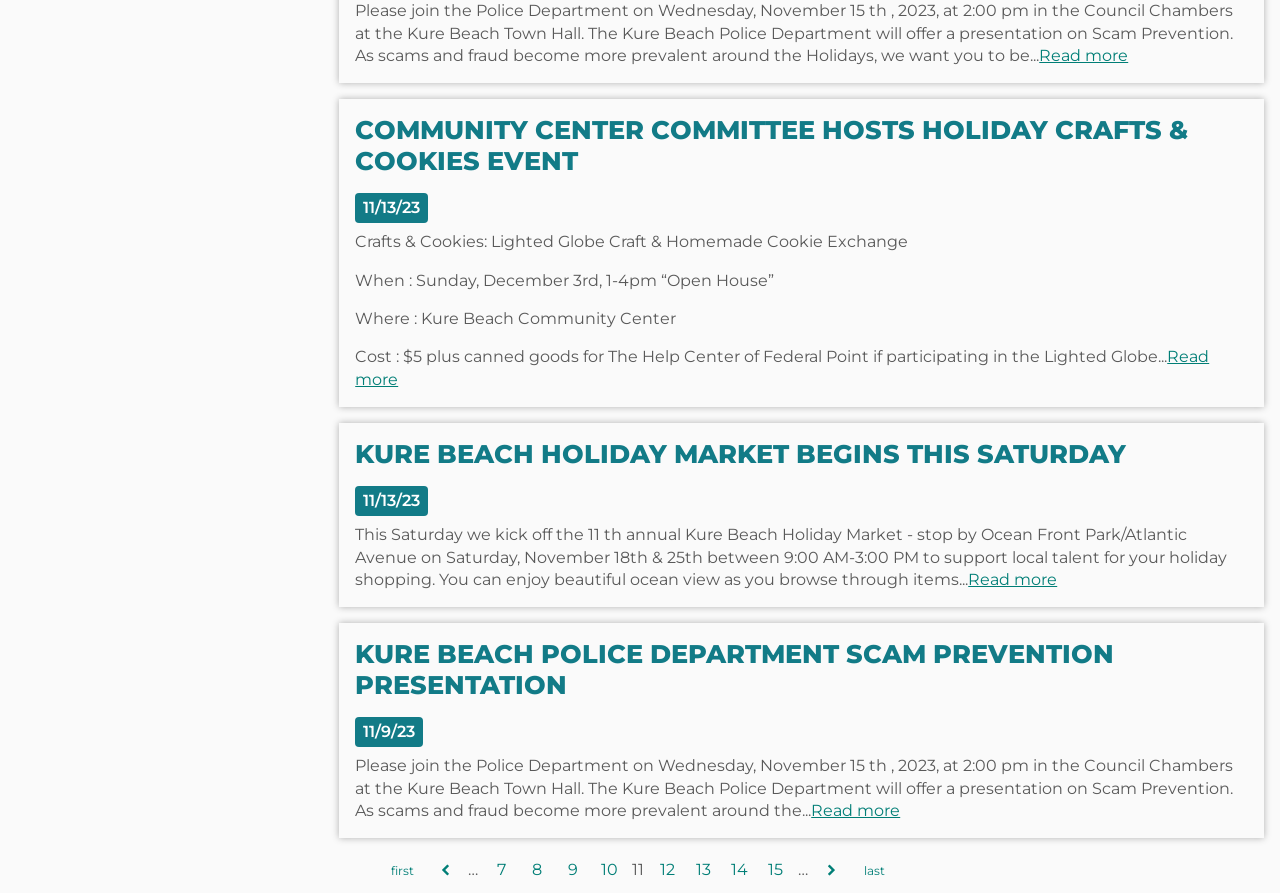How many pages are there in total?
Please provide a single word or phrase as the answer based on the screenshot.

More than 15